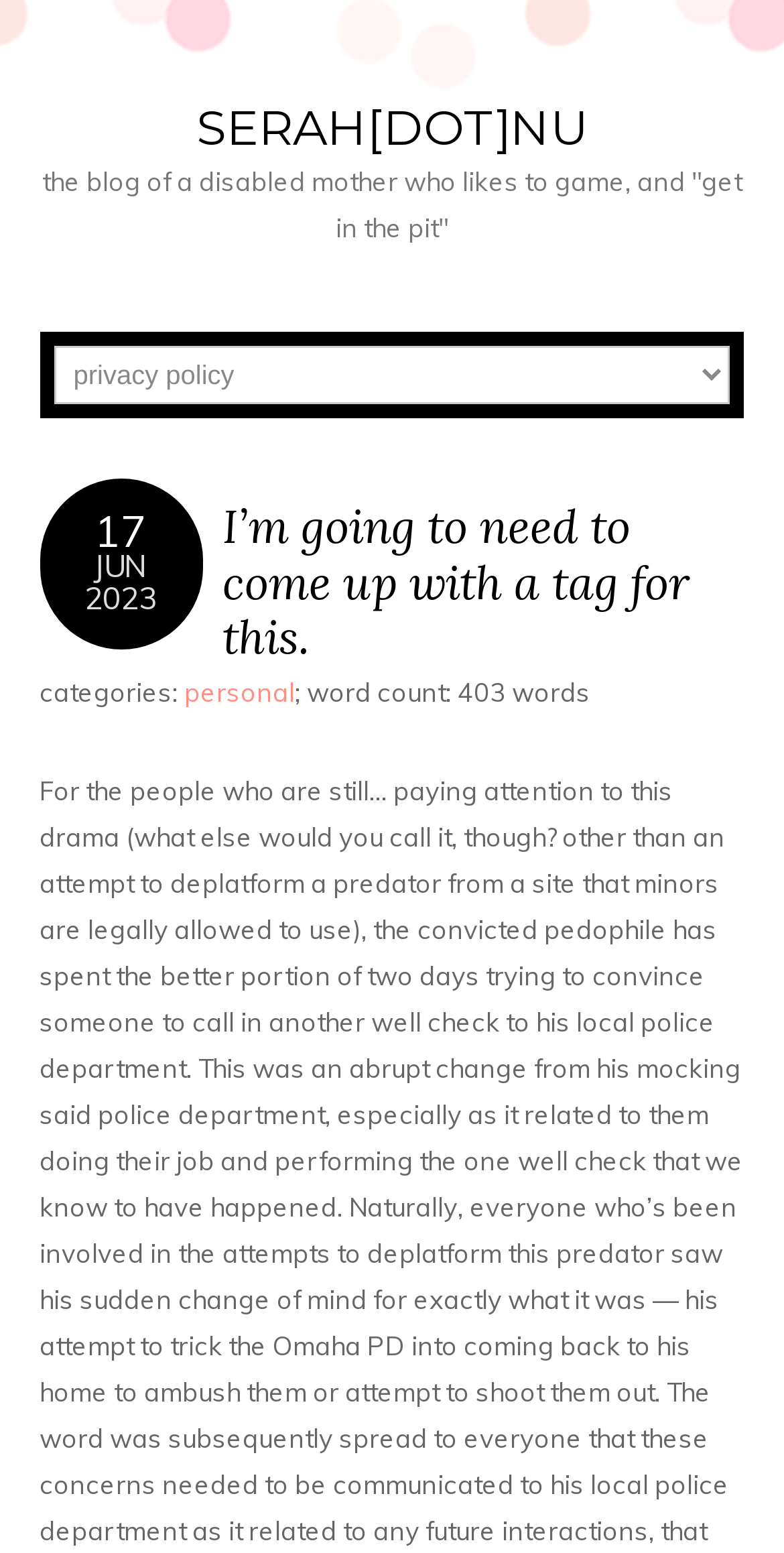Examine the image carefully and respond to the question with a detailed answer: 
What is the date of the blog post?

The date of the blog post can be inferred from the static text elements '17', 'JUN', and '2023' with bounding box coordinates [0.121, 0.324, 0.187, 0.359], [0.119, 0.353, 0.188, 0.377], and [0.108, 0.372, 0.2, 0.397] respectively, which are located under the combobox element with bounding box coordinates [0.068, 0.223, 0.932, 0.26].